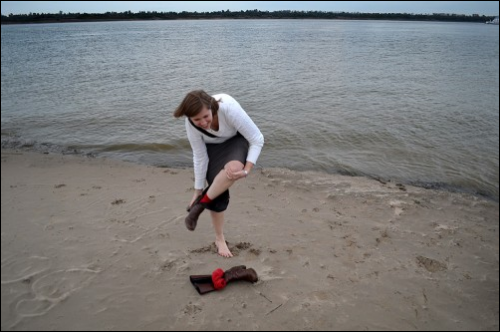Is the woman standing on a hard surface?
Please provide a single word or phrase as your answer based on the image.

No